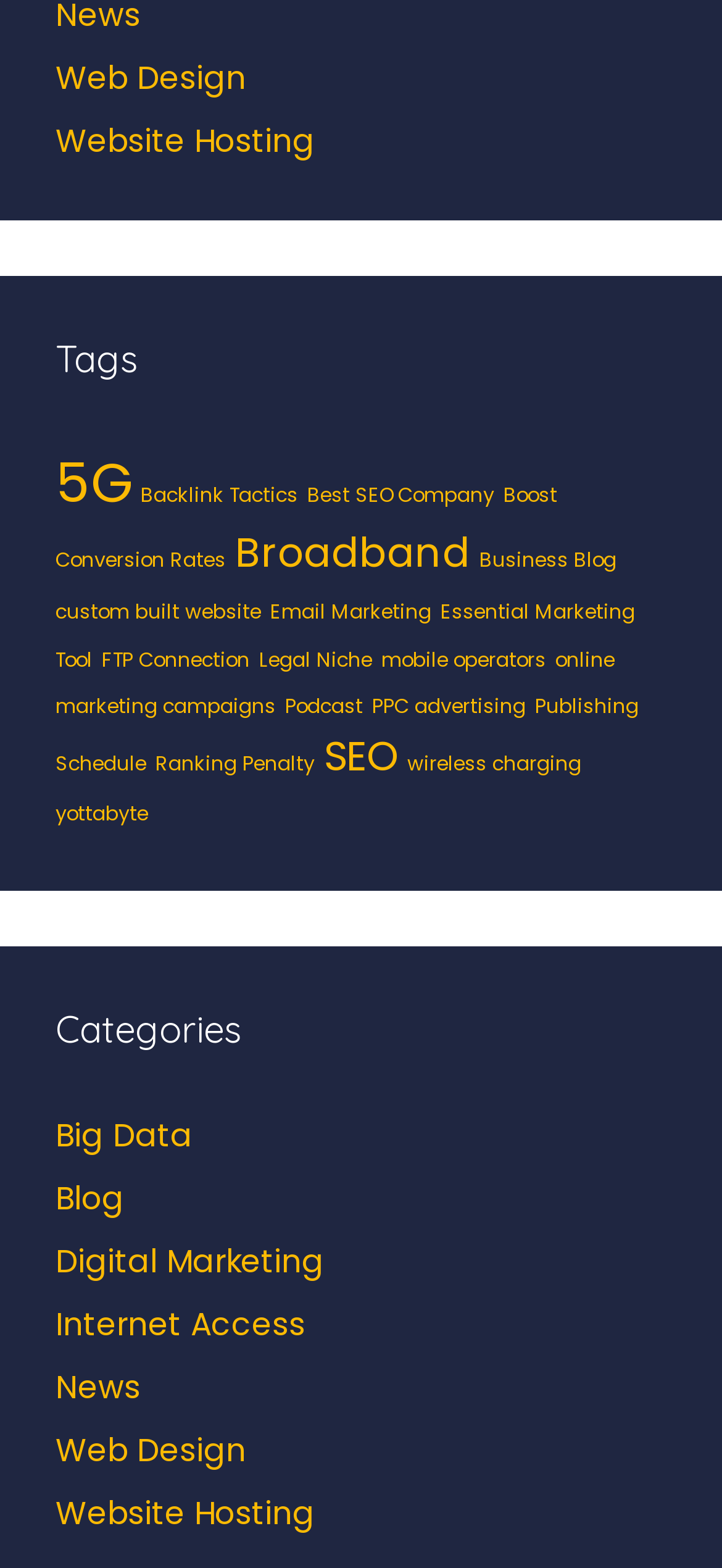Refer to the image and provide a thorough answer to this question:
Is there a tag related to website design?

I looked at the links under the 'Tags' heading and found a link named 'custom built website', which is related to website design.